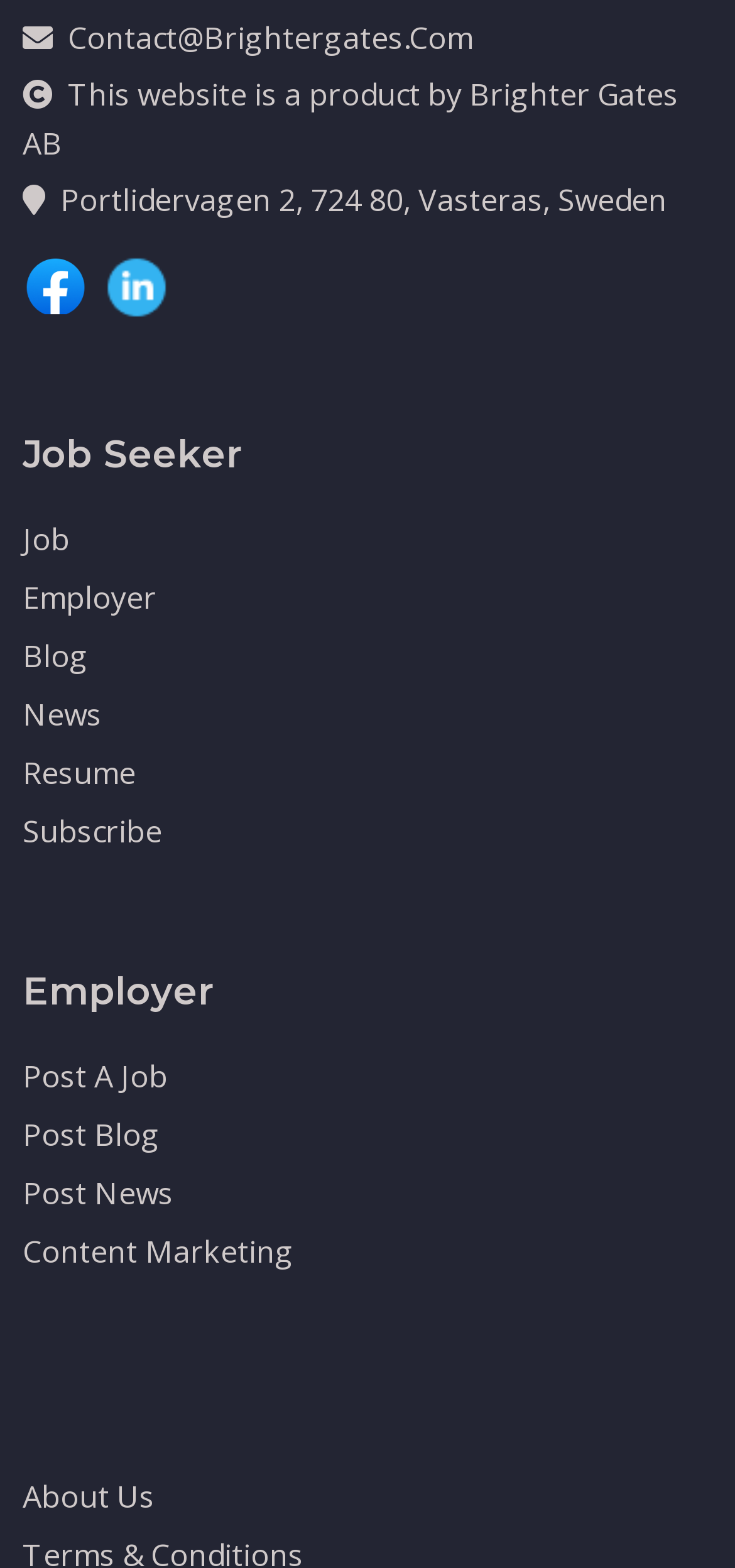Specify the bounding box coordinates of the area to click in order to execute this command: 'Post a job'. The coordinates should consist of four float numbers ranging from 0 to 1, and should be formatted as [left, top, right, bottom].

[0.031, 0.673, 0.228, 0.7]